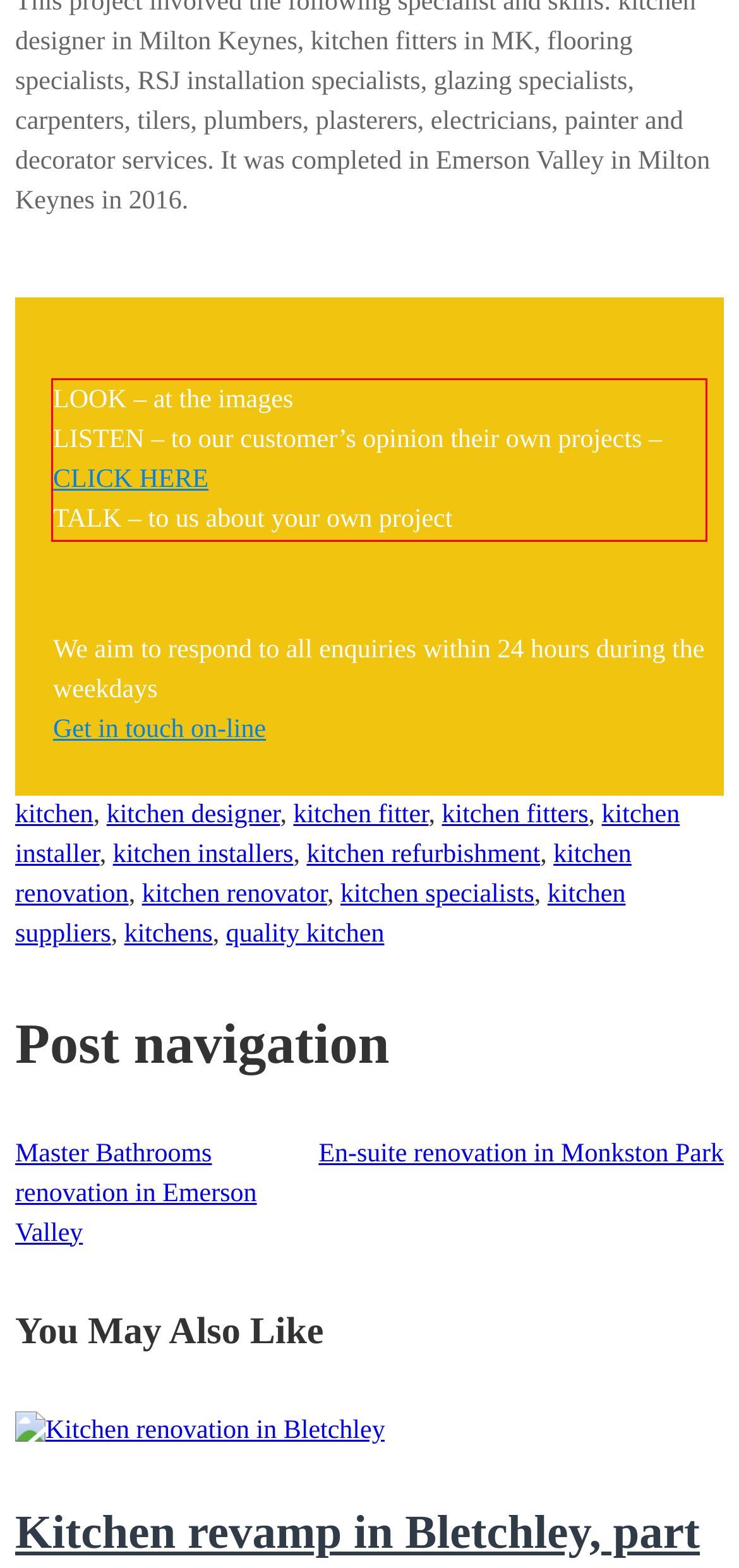Please perform OCR on the text within the red rectangle in the webpage screenshot and return the text content.

LOOK – at the images LISTEN – to our customer’s opinion their own projects – CLICK HERE TALK – to us about your own project